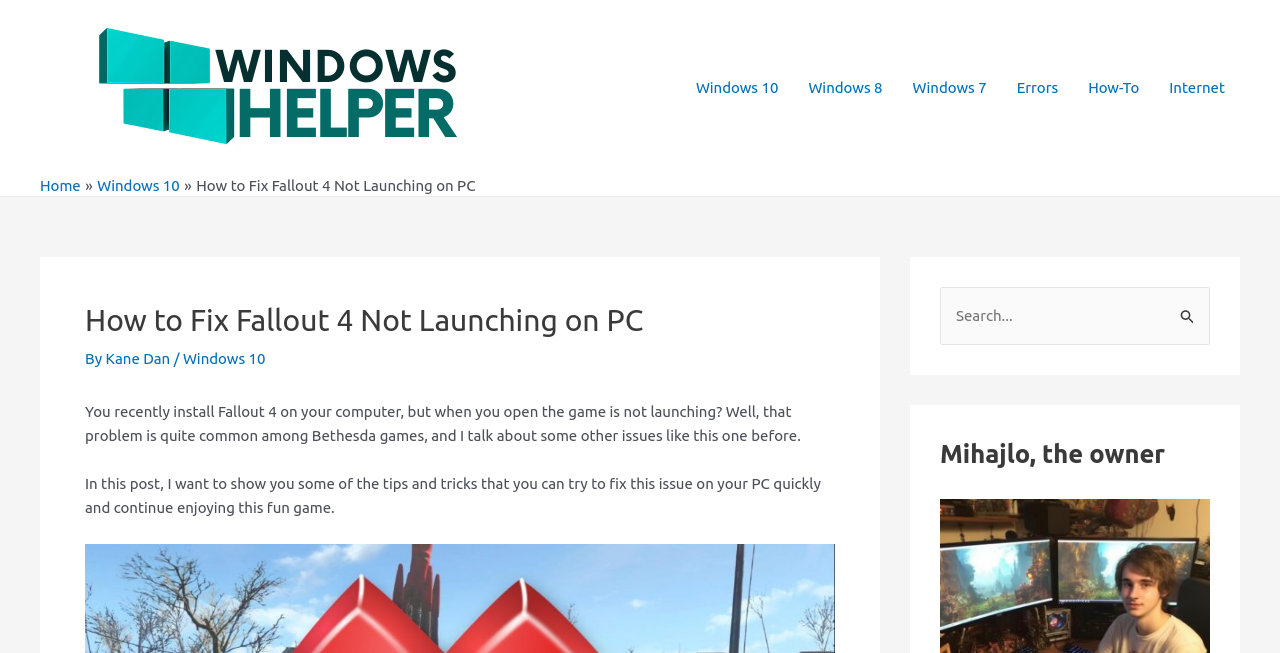Give a one-word or short-phrase answer to the following question: 
Who is the author of this post?

Kane Dan